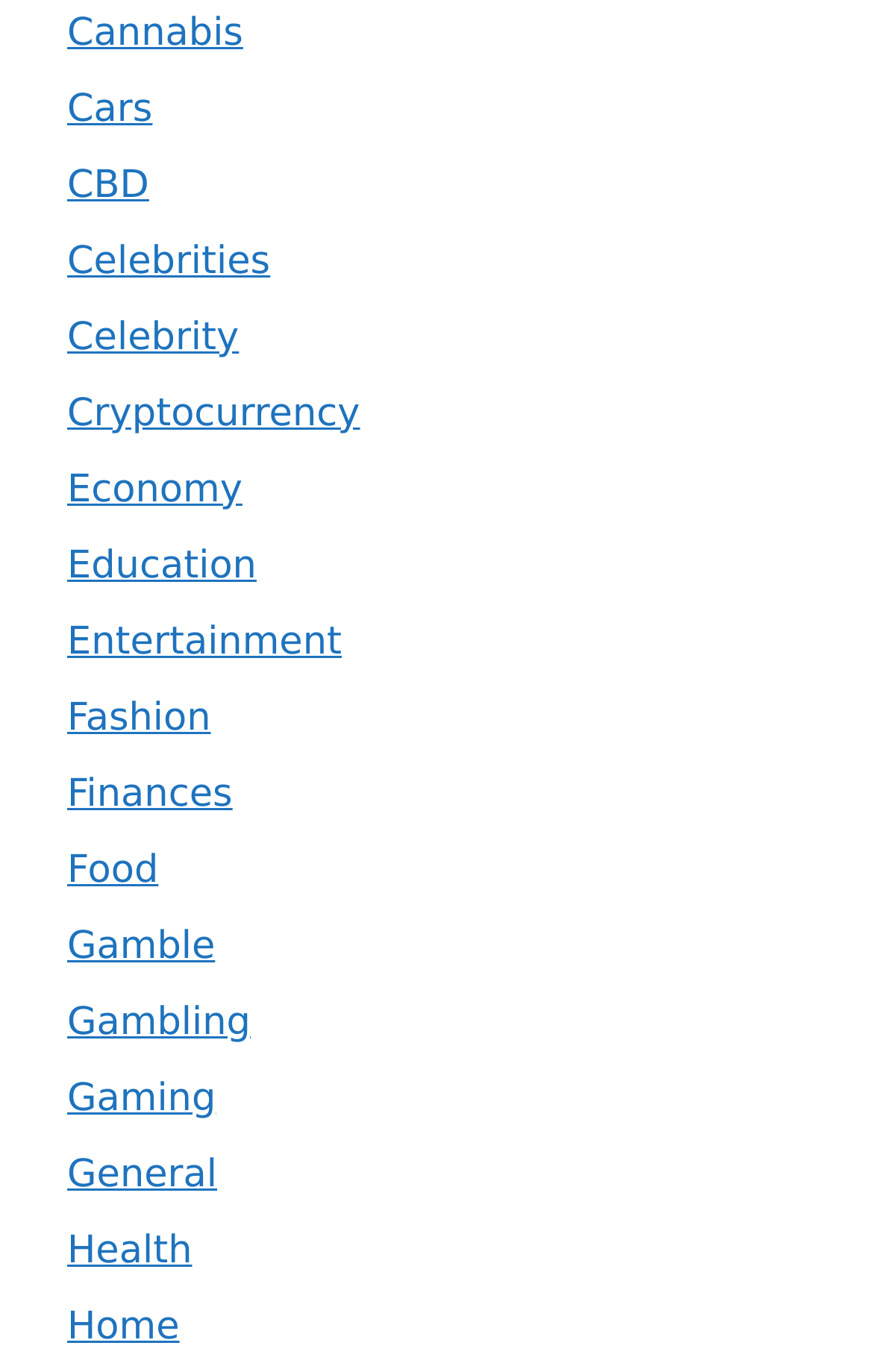Specify the bounding box coordinates of the element's area that should be clicked to execute the given instruction: "Discover Gaming". The coordinates should be four float numbers between 0 and 1, i.e., [left, top, right, bottom].

[0.077, 0.784, 0.247, 0.817]